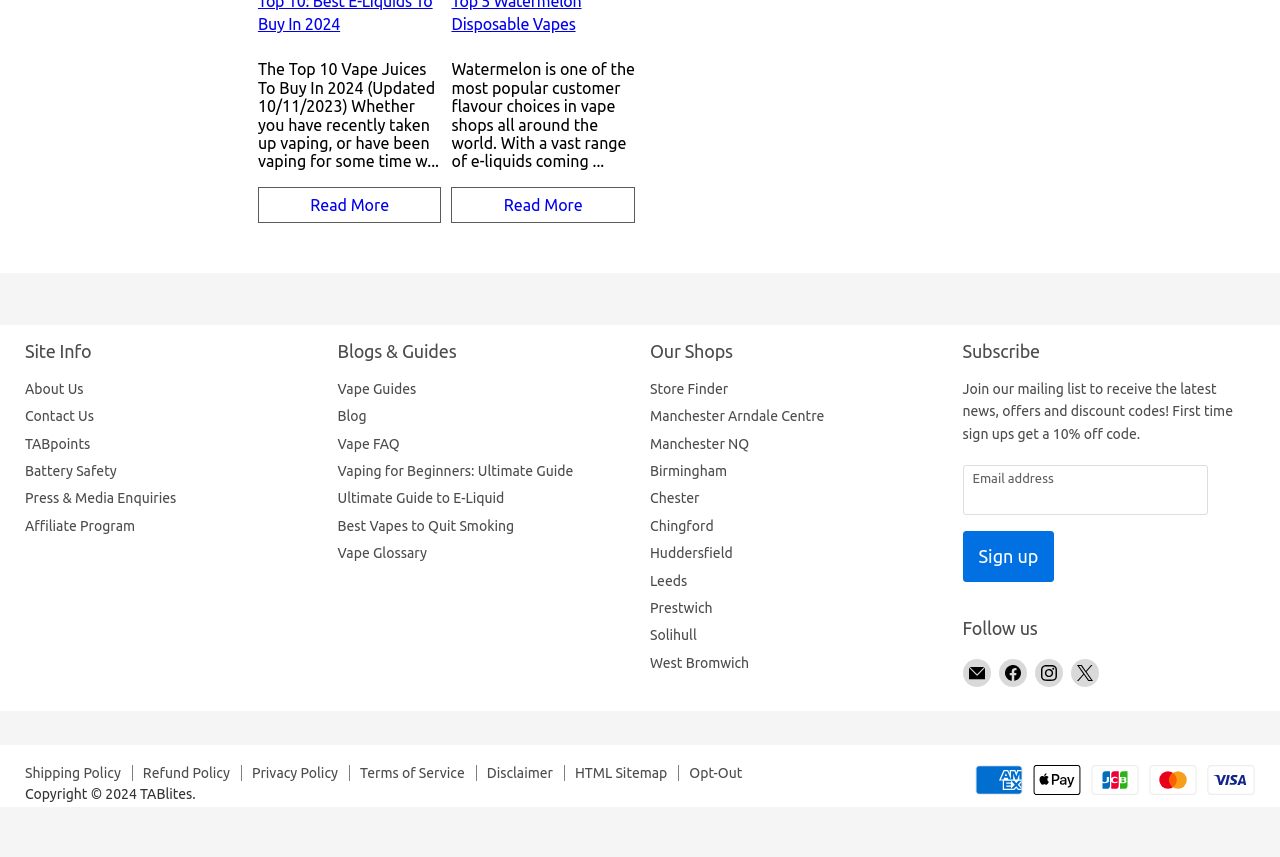What is the 'Read more' link for?
Give a detailed and exhaustive answer to the question.

The 'Read more' link is likely to provide more information about the topic mentioned in the preceding static text, such as 'Top 10: Best E-Liquids To Buy In 2024' or 'Top 5 Watermelon Disposable Vapes'.